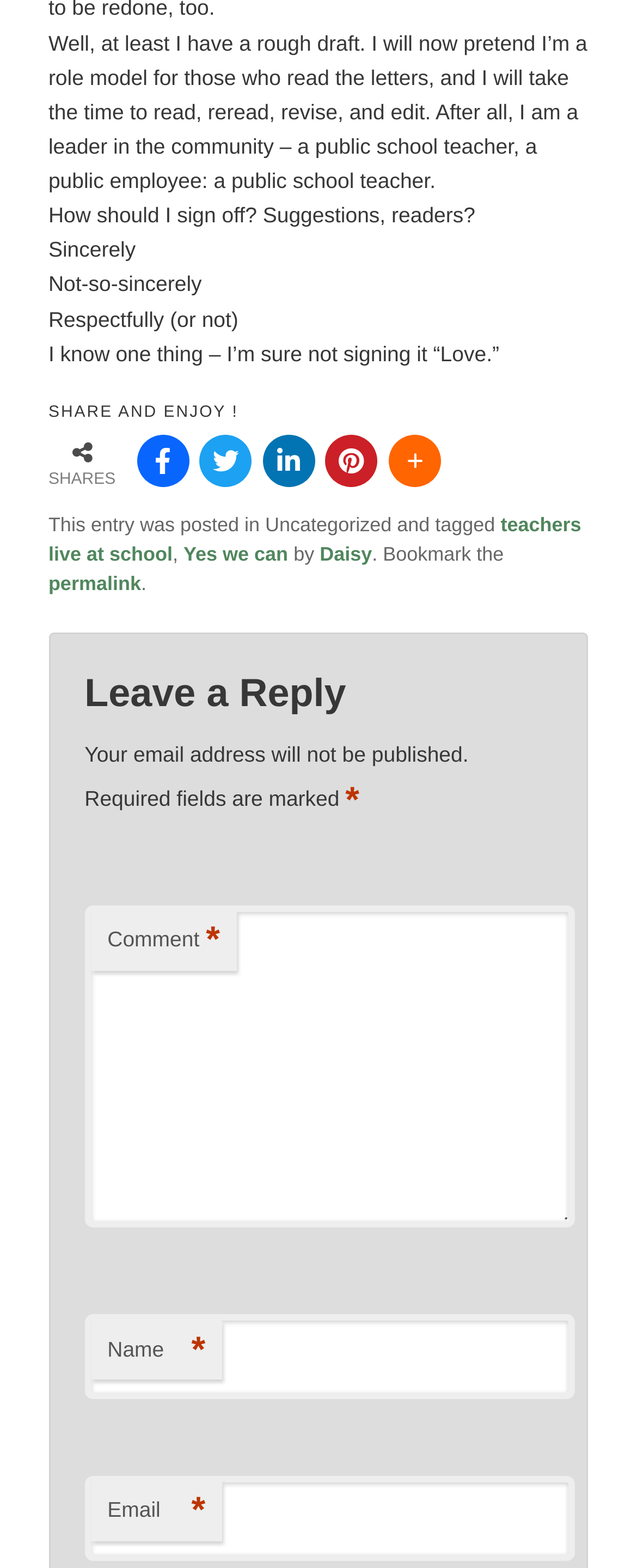Find the bounding box coordinates of the element you need to click on to perform this action: 'Click the Facebook share link'. The coordinates should be represented by four float values between 0 and 1, in the format [left, top, right, bottom].

[0.215, 0.277, 0.297, 0.31]